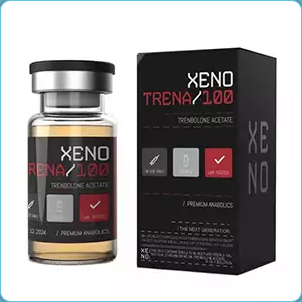What is the dosage of trenbolone acetate per milliliter?
Offer a detailed and full explanation in response to the question.

The dosage information is clearly stated on the label of the vial, which indicates that the product contains 100 milligrams of trenbolone acetate per milliliter. This information is important for athletes and bodybuilders who use this product to enhance muscle mass and performance.